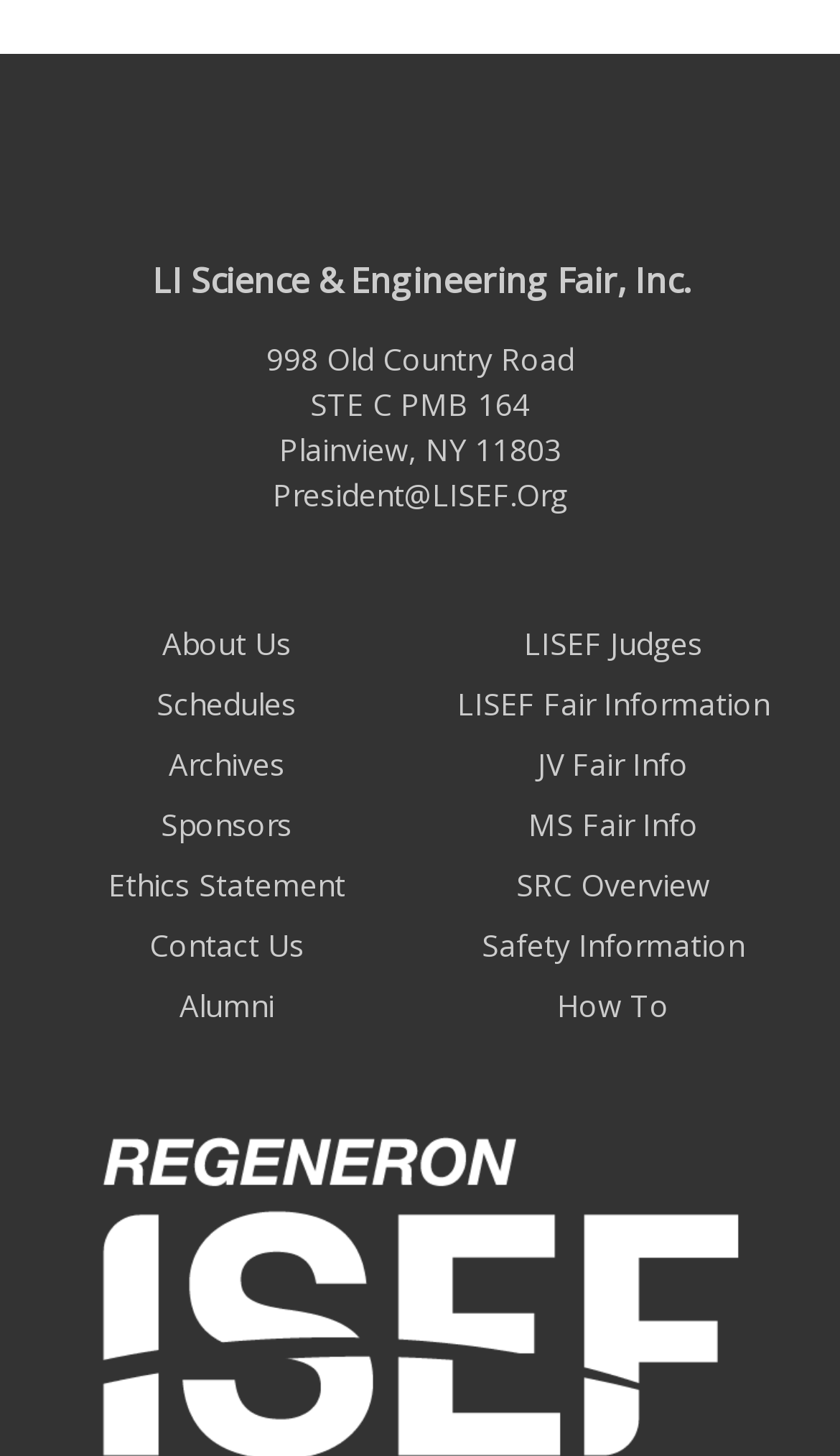Provide the bounding box coordinates of the area you need to click to execute the following instruction: "learn about schedules".

[0.187, 0.47, 0.353, 0.498]